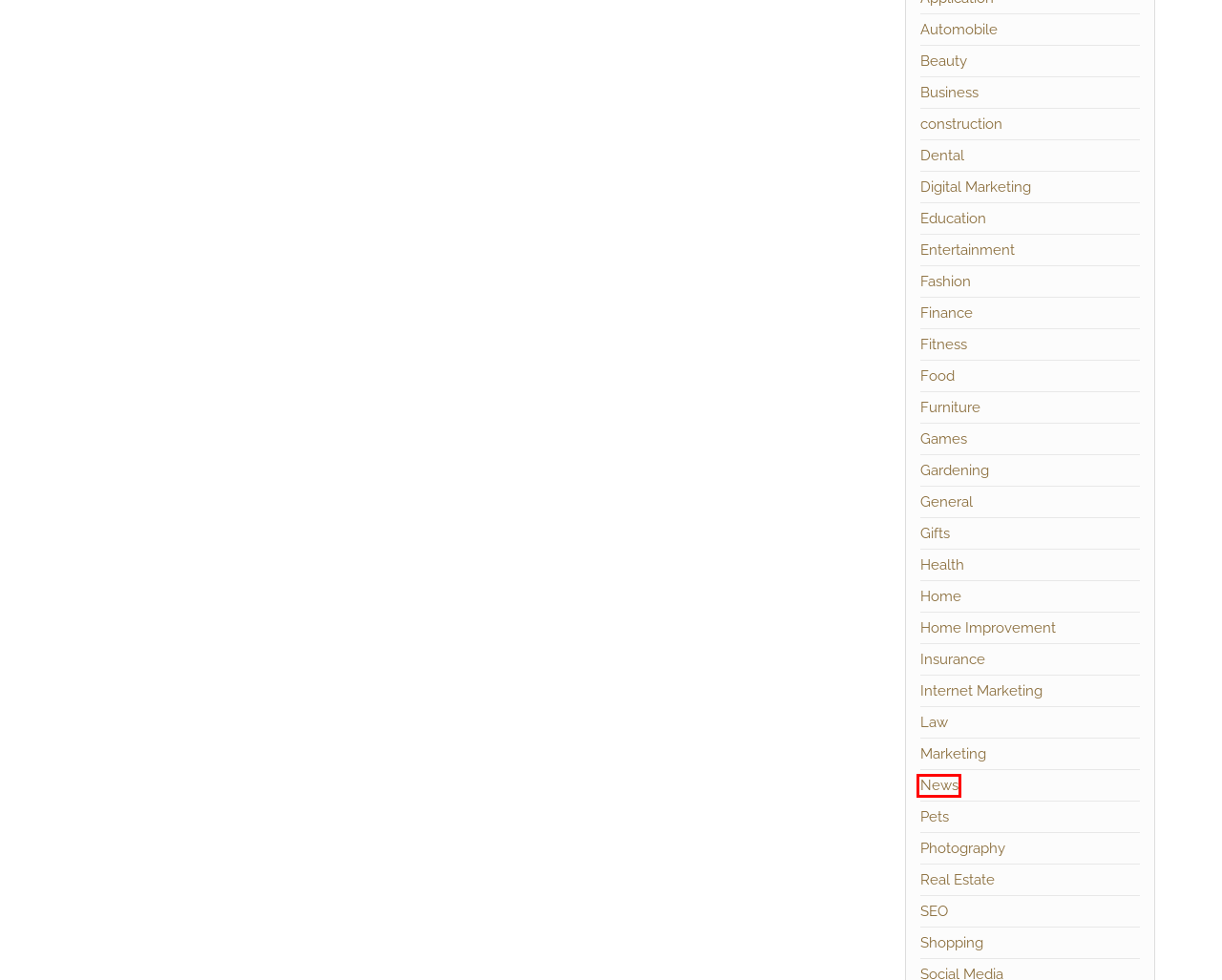Assess the screenshot of a webpage with a red bounding box and determine which webpage description most accurately matches the new page after clicking the element within the red box. Here are the options:
A. Fitness – Psilph 2018
B. Games – Psilph 2018
C. Dental – Psilph 2018
D. Marketing – Psilph 2018
E. Pets – Psilph 2018
F. Business – Psilph 2018
G. News – Psilph 2018
H. Gardening – Psilph 2018

G